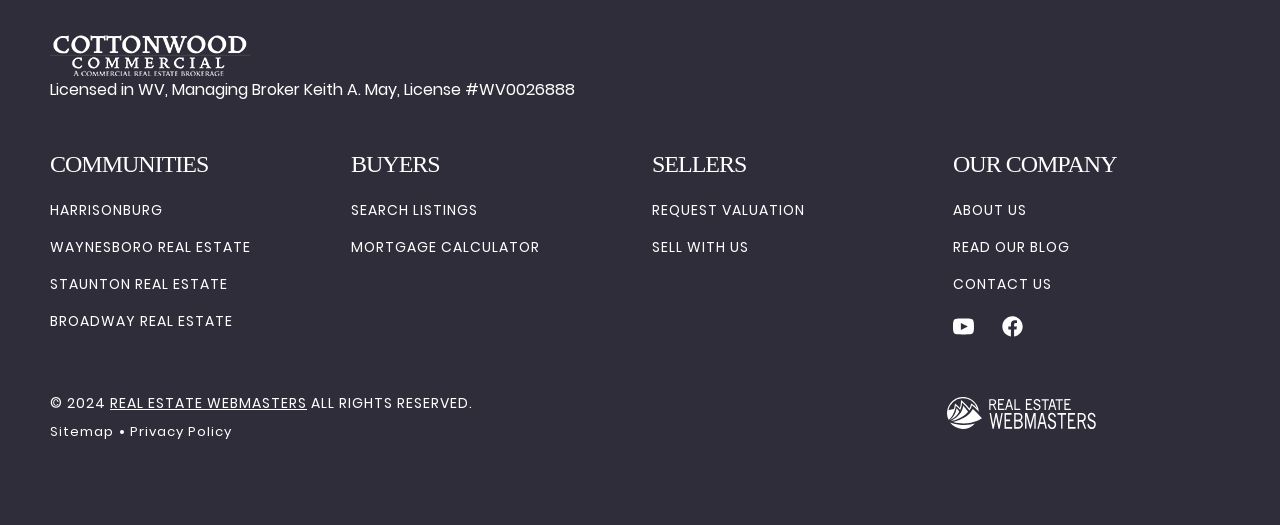Locate the bounding box coordinates of the element that should be clicked to fulfill the instruction: "View sitemap".

[0.039, 0.804, 0.089, 0.84]